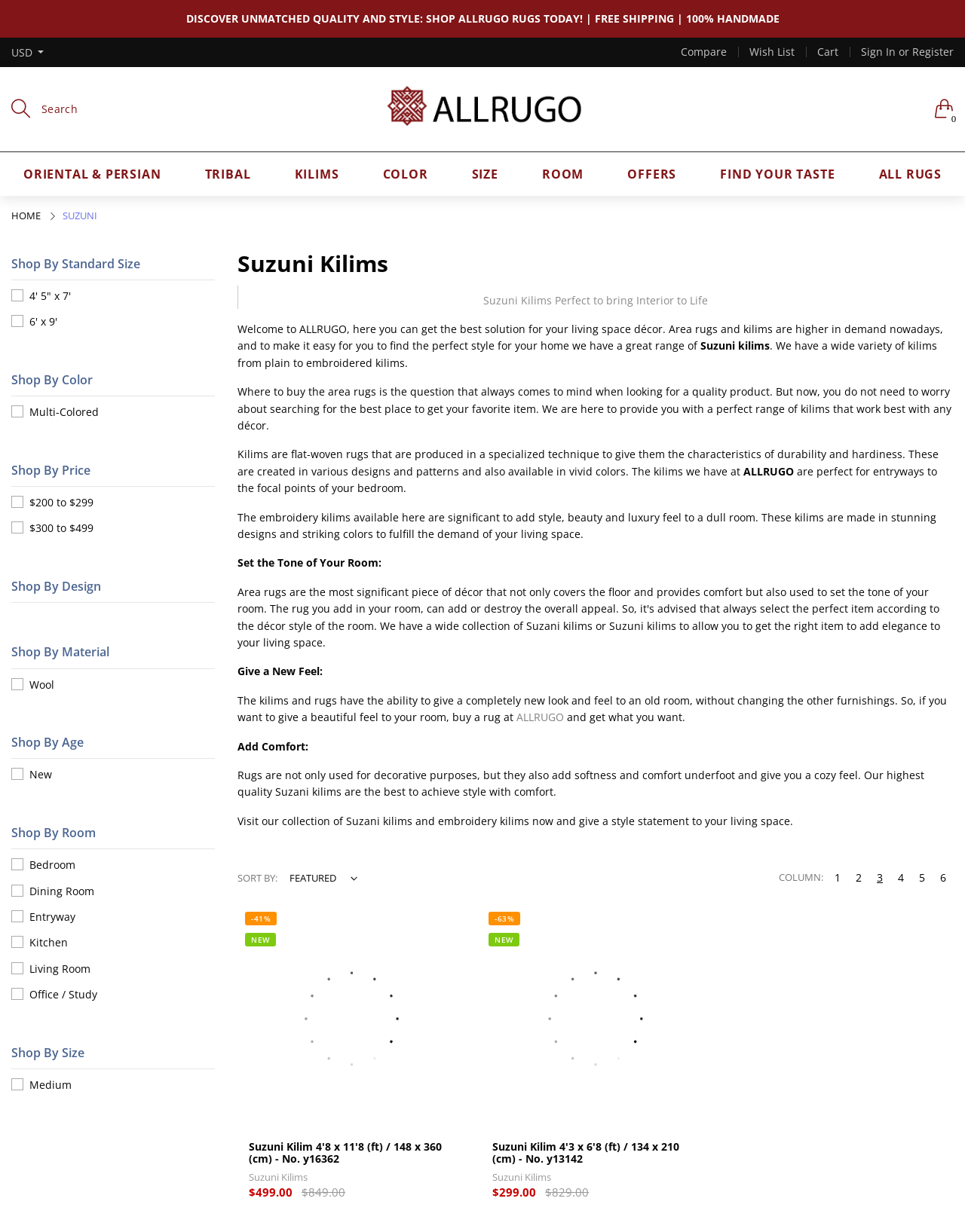Reply to the question with a brief word or phrase: How many columns can the products be displayed in?

6